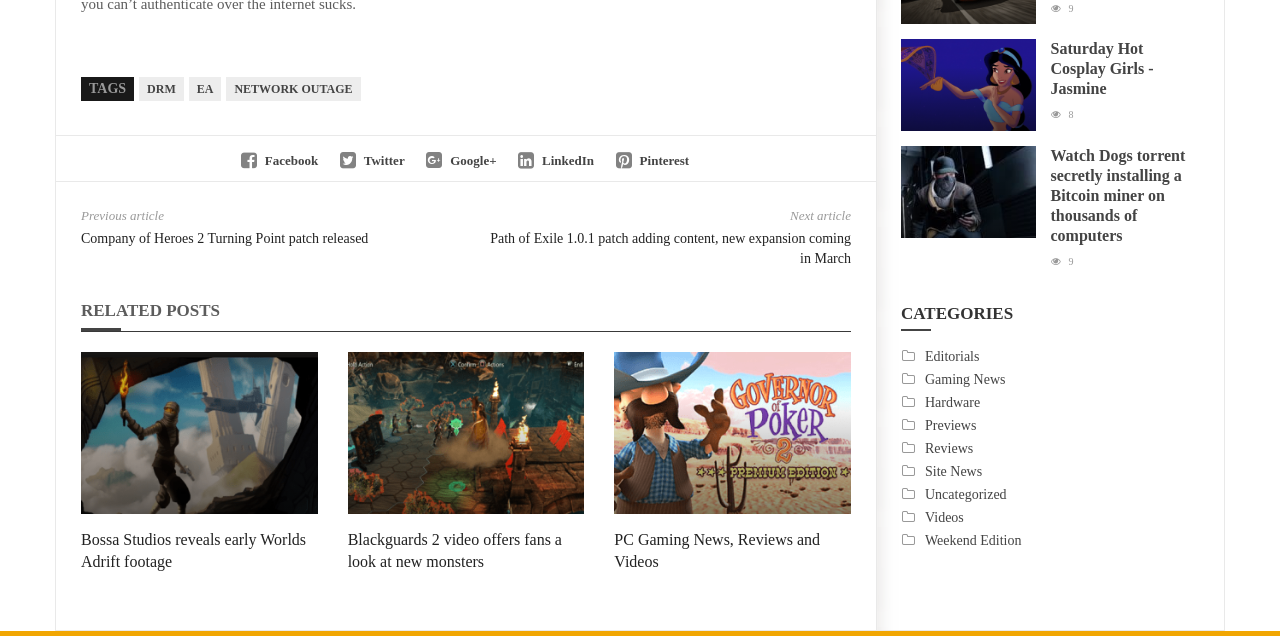Extract the bounding box coordinates of the UI element described by: "Weekend Edition". The coordinates should include four float numbers ranging from 0 to 1, e.g., [left, top, right, bottom].

[0.723, 0.833, 0.798, 0.856]